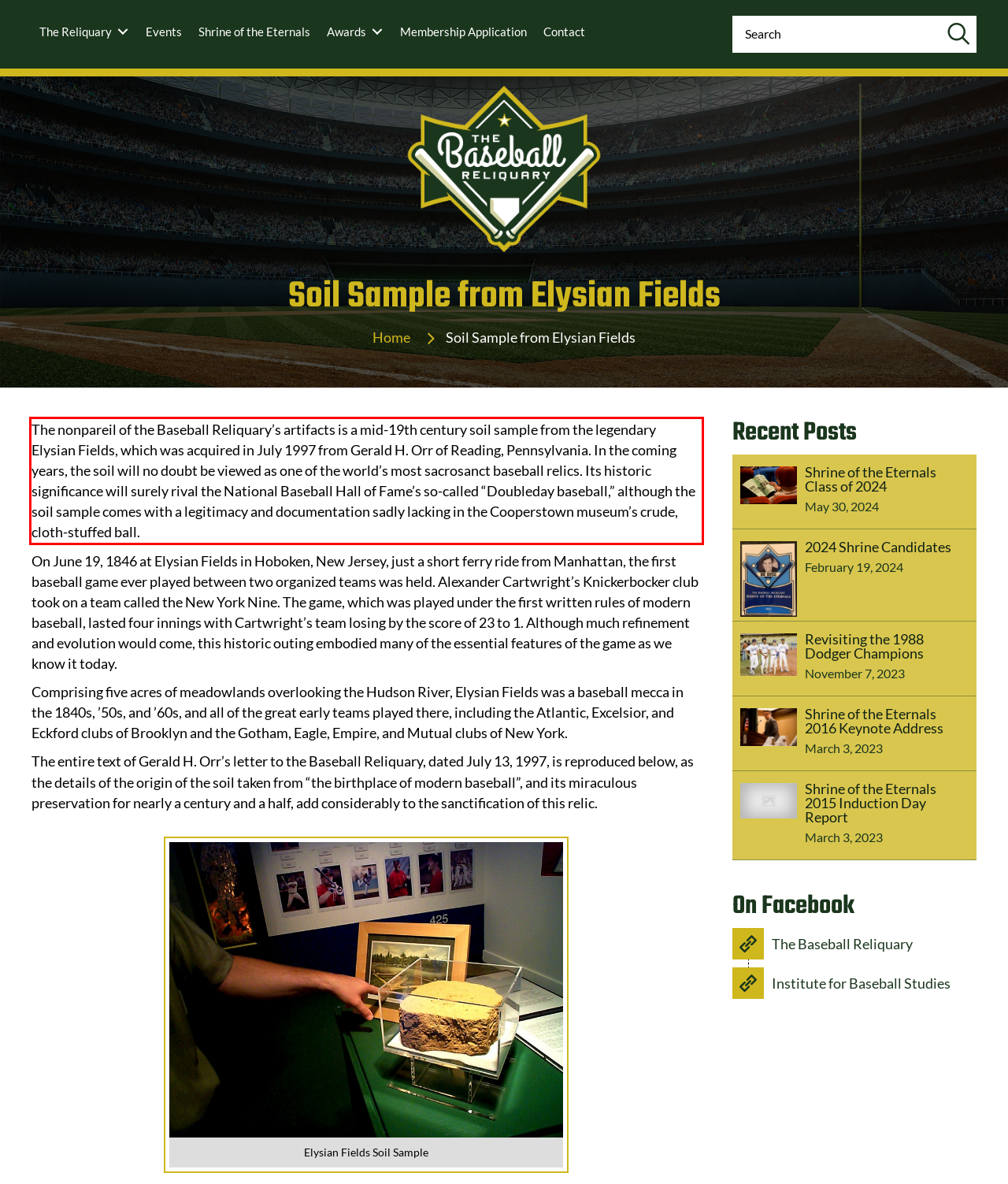Given a screenshot of a webpage, locate the red bounding box and extract the text it encloses.

The nonpareil of the Baseball Reliquary’s artifacts is a mid-19th century soil sample from the legendary Elysian Fields, which was acquired in July 1997 from Gerald H. Orr of Reading, Pennsylvania. In the coming years, the soil will no doubt be viewed as one of the world’s most sacrosanct baseball relics. Its historic significance will surely rival the National Baseball Hall of Fame’s so-called “Doubleday baseball,” although the soil sample comes with a legitimacy and documentation sadly lacking in the Cooperstown museum’s crude, cloth-stuffed ball.